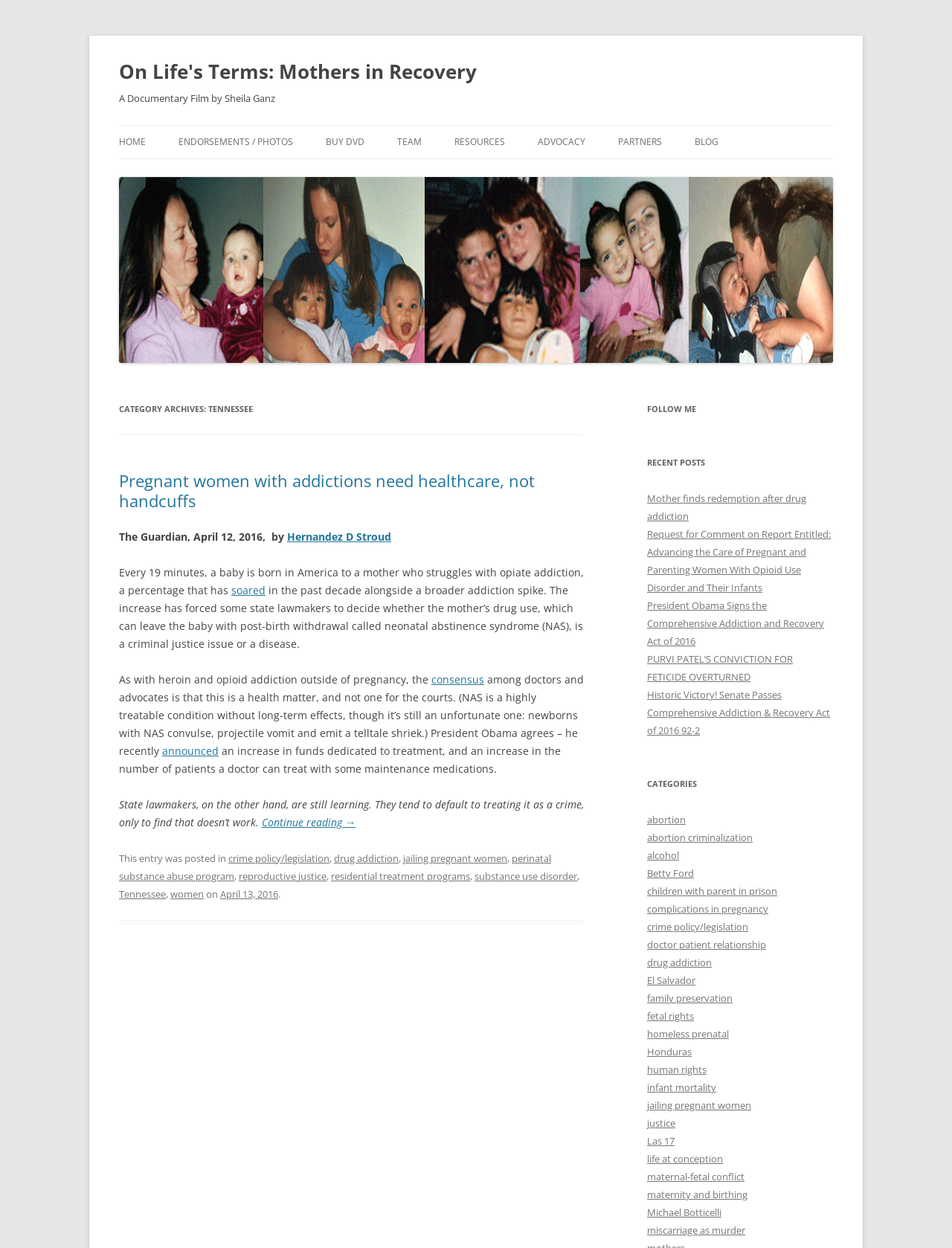Provide the bounding box coordinates of the HTML element described by the text: "justice".

[0.68, 0.895, 0.709, 0.905]